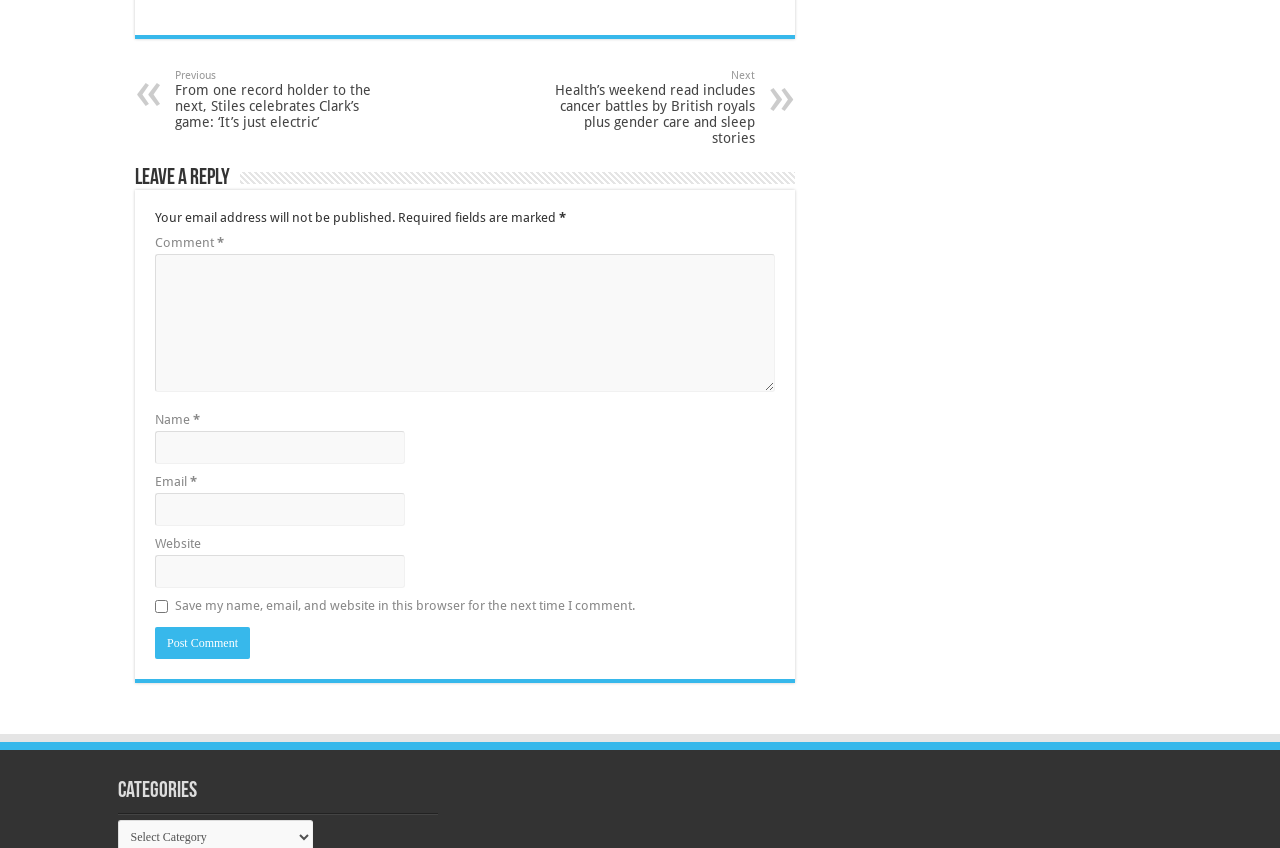Determine the bounding box for the described UI element: "parent_node: Email * aria-describedby="email-notes" name="email"".

[0.121, 0.582, 0.316, 0.621]